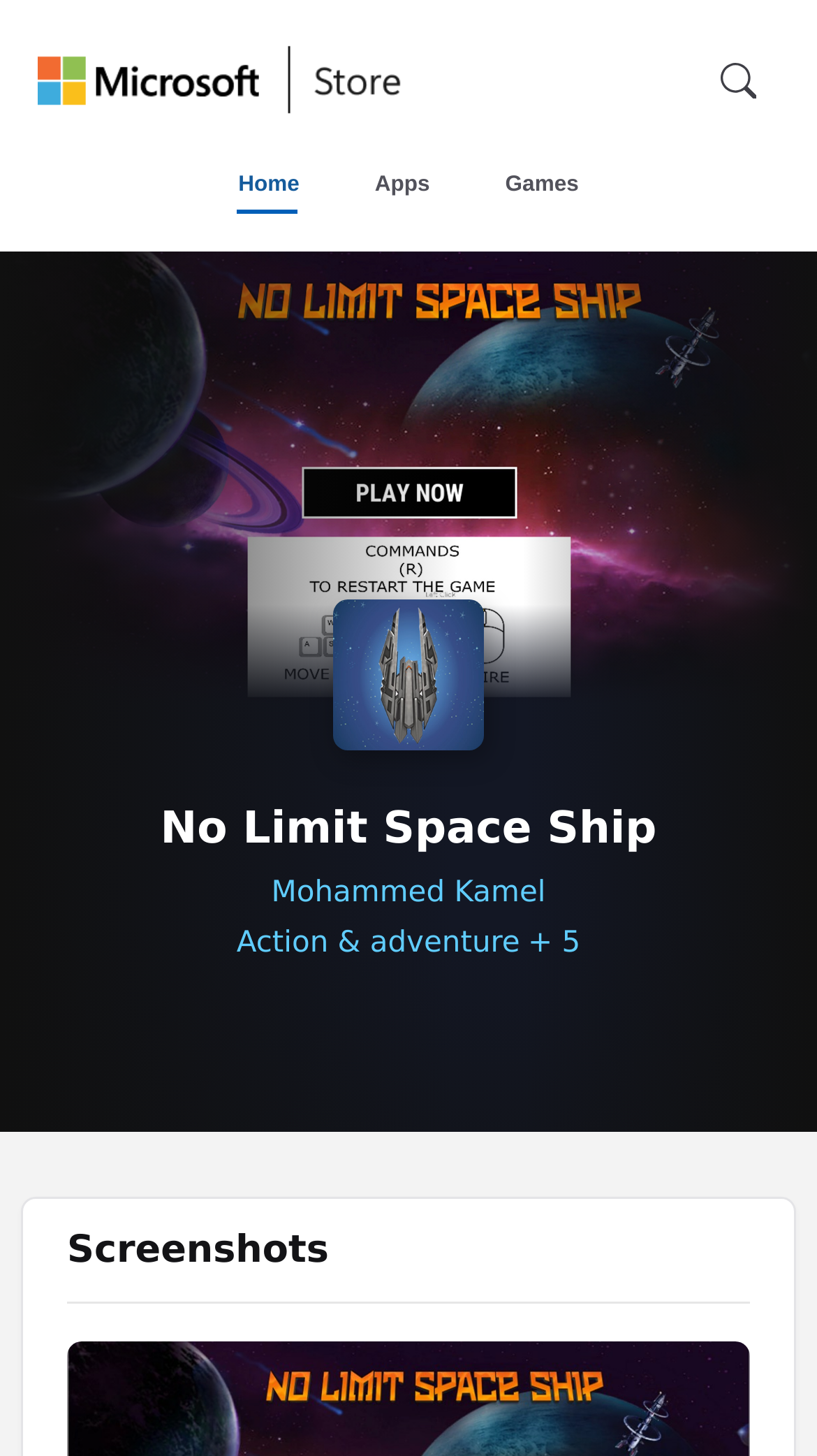Determine the bounding box coordinates of the target area to click to execute the following instruction: "Click the Skip to main content button."

[0.026, 0.01, 0.387, 0.06]